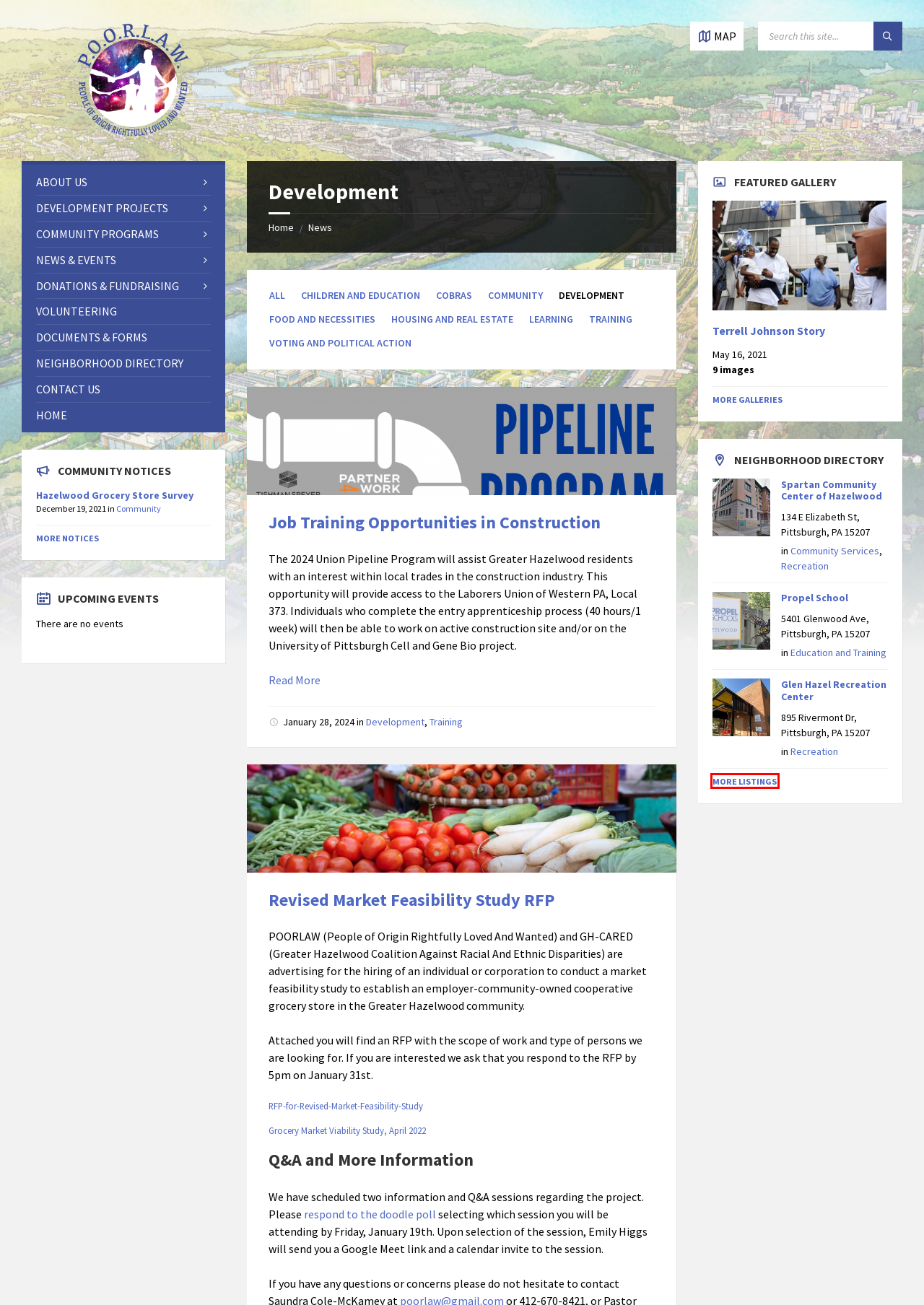You are given a screenshot of a webpage with a red bounding box around an element. Choose the most fitting webpage description for the page that appears after clicking the element within the red bounding box. Here are the candidates:
A. Revised Market Feasibility Study RFP – POORLAW of Greater Hazelwood
B. Cobras – POORLAW of Greater Hazelwood
C. Job Training Opportunities in Construction – POORLAW of Greater Hazelwood
D. Hazelwood Grocery Store Survey – POORLAW of Greater Hazelwood
E. Neighborhood Directory – POORLAW of Greater Hazelwood
F. Donations & Fundraising – POORLAW of Greater Hazelwood
G. Community – POORLAW of Greater Hazelwood
H. Recreation – POORLAW of Greater Hazelwood

E